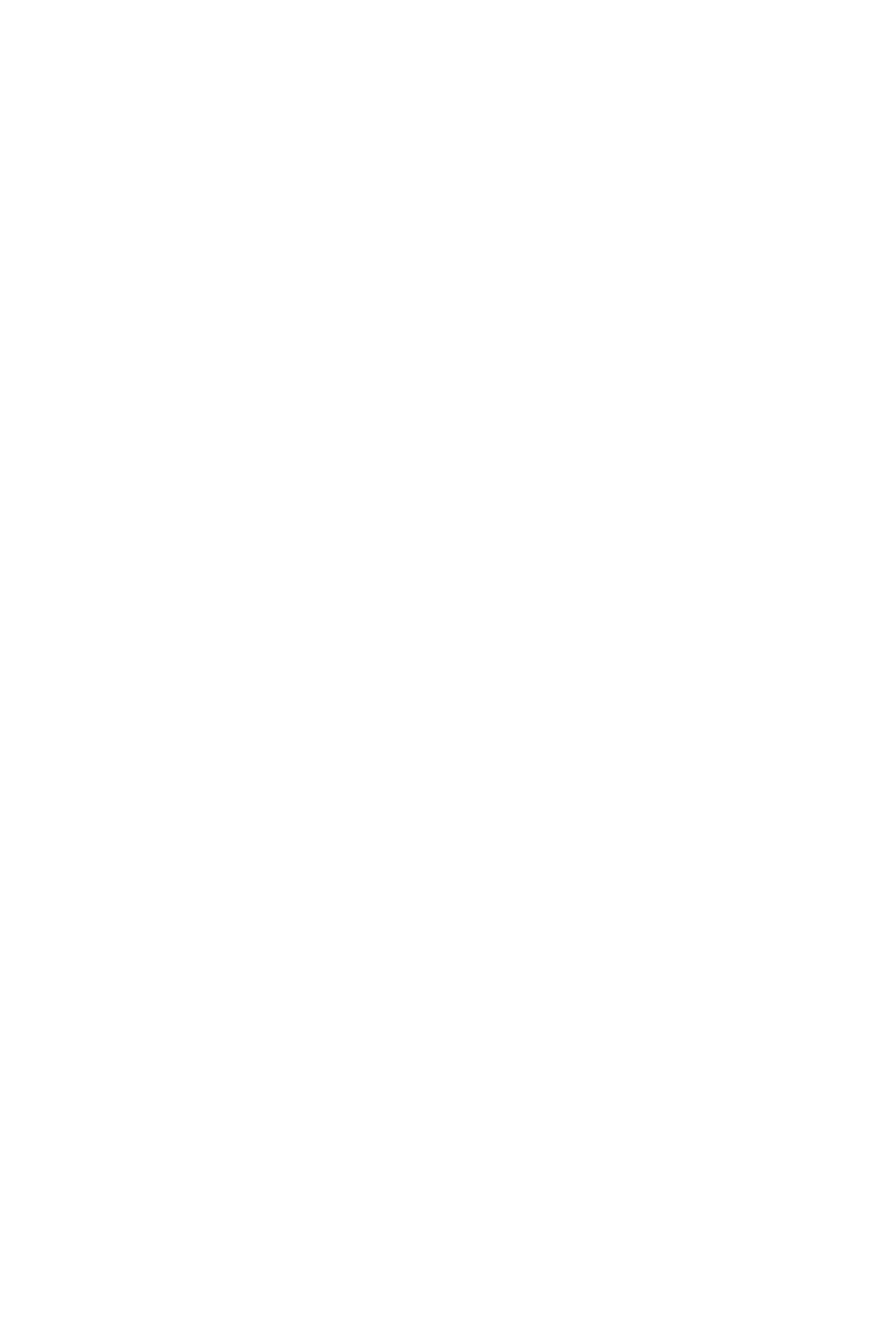Using the information shown in the image, answer the question with as much detail as possible: What is the function of the 'QUANTITY' input field?

I found the function of the 'QUANTITY' input field by looking at its location and context. It is located next to the price information and the 'ADD TO CART' button, suggesting that its purpose is to input the quantity of the item.